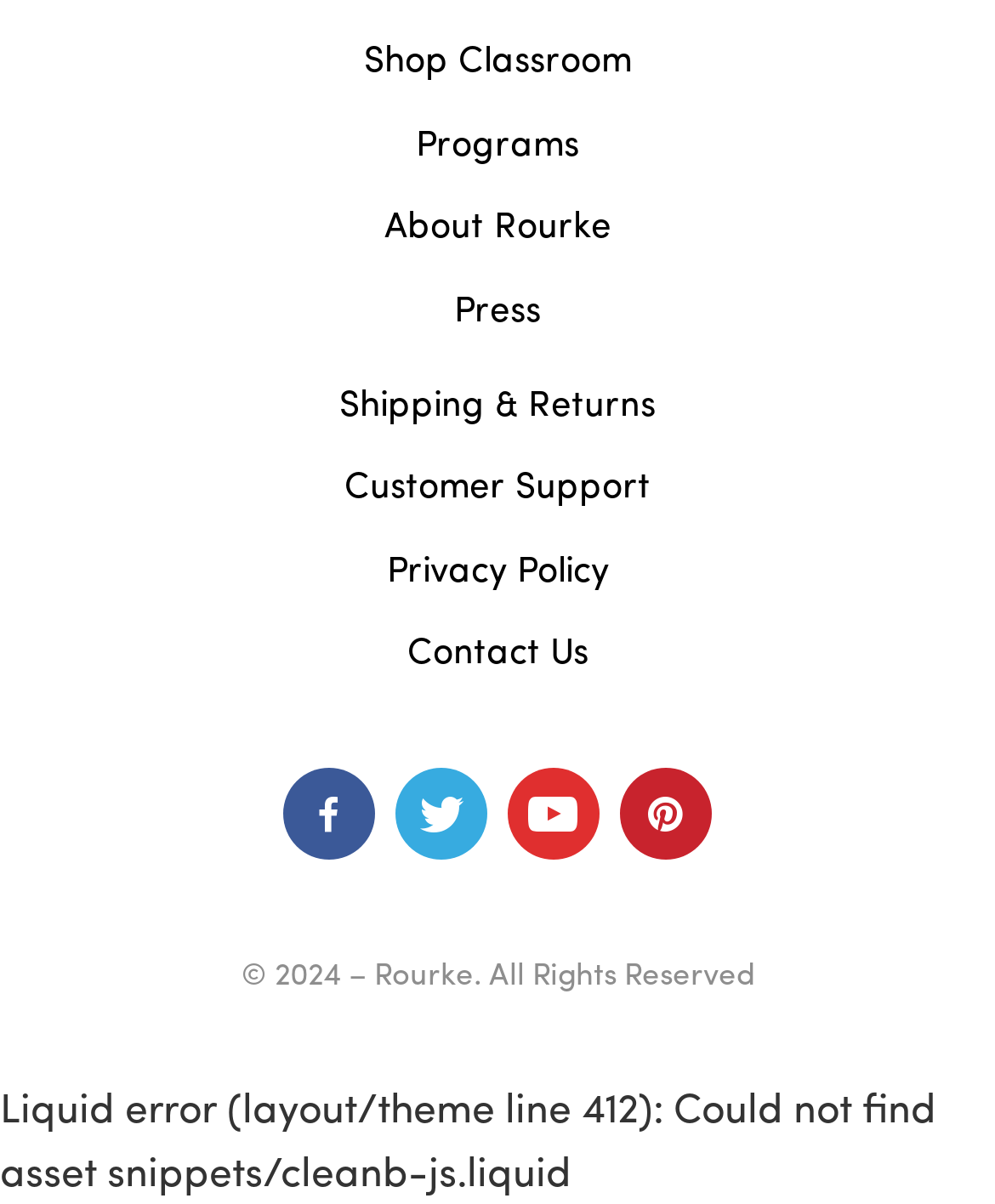Determine the bounding box coordinates for the clickable element to execute this instruction: "Click on Cloud Computing". Provide the coordinates as four float numbers between 0 and 1, i.e., [left, top, right, bottom].

None